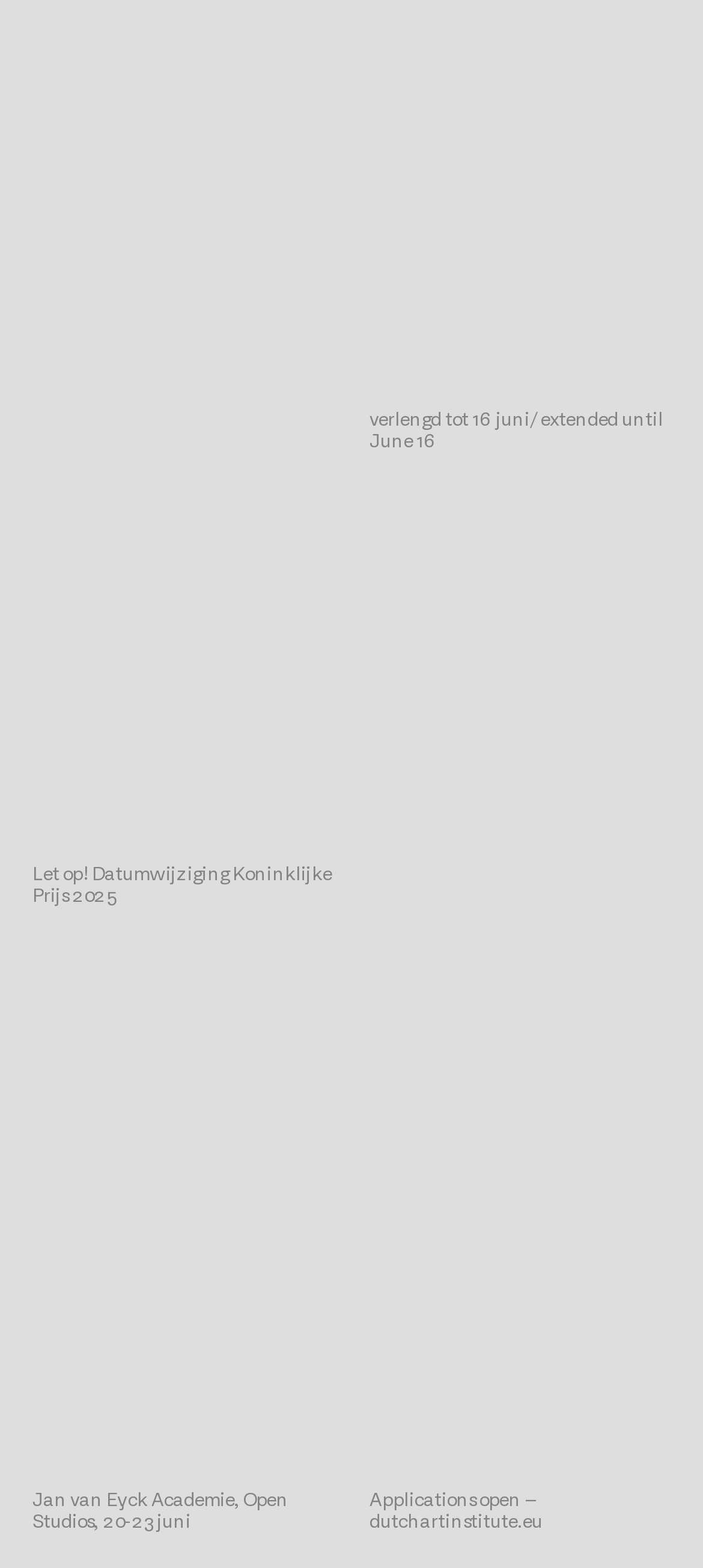Determine the bounding box coordinates of the UI element that matches the following description: "Applications open – dutchartinstitute.eu". The coordinates should be four float numbers between 0 and 1 in the format [left, top, right, bottom].

[0.526, 0.95, 0.772, 0.977]